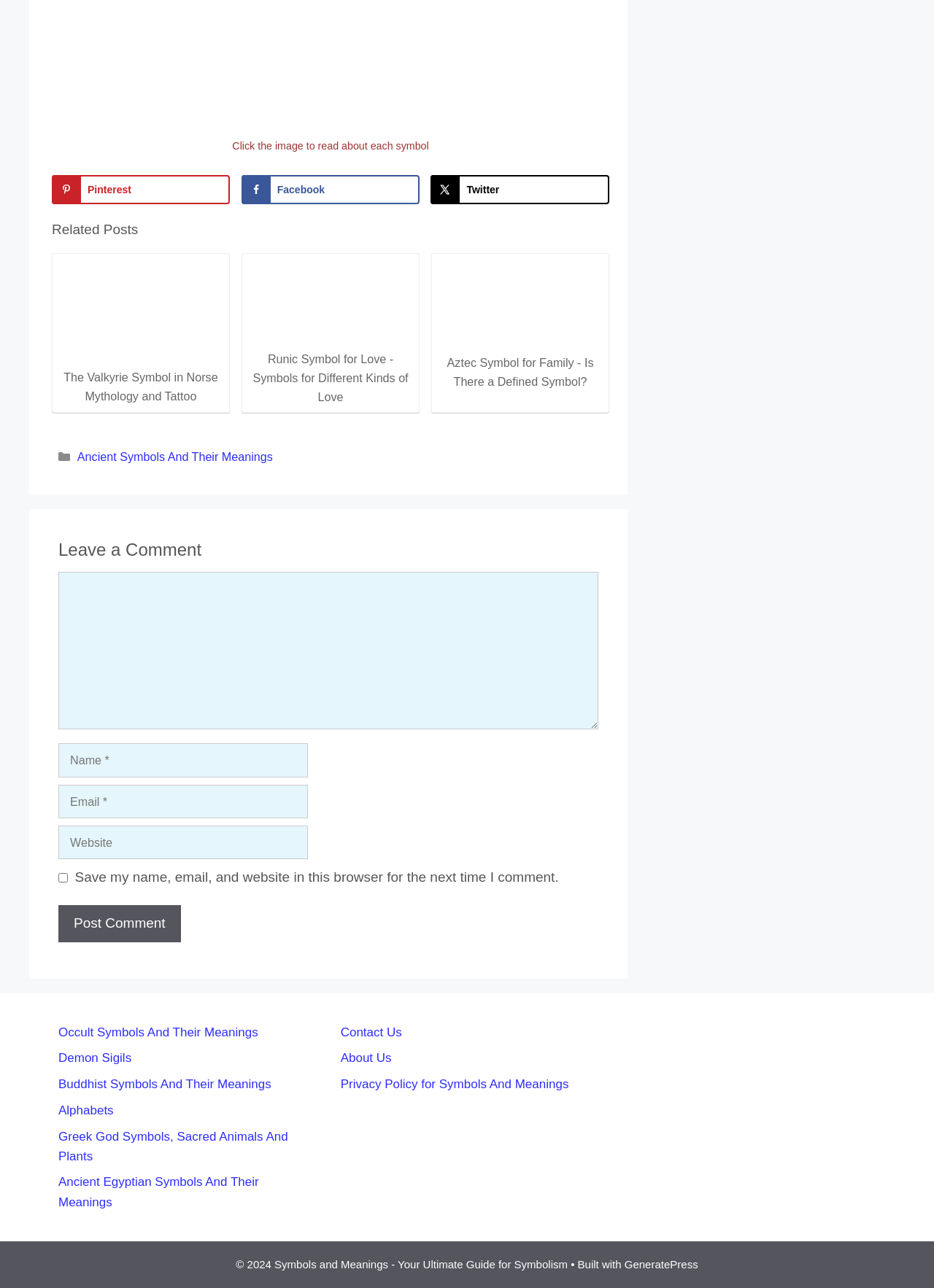Predict the bounding box of the UI element that fits this description: "parent_node: Comment name="comment"".

[0.062, 0.444, 0.641, 0.566]